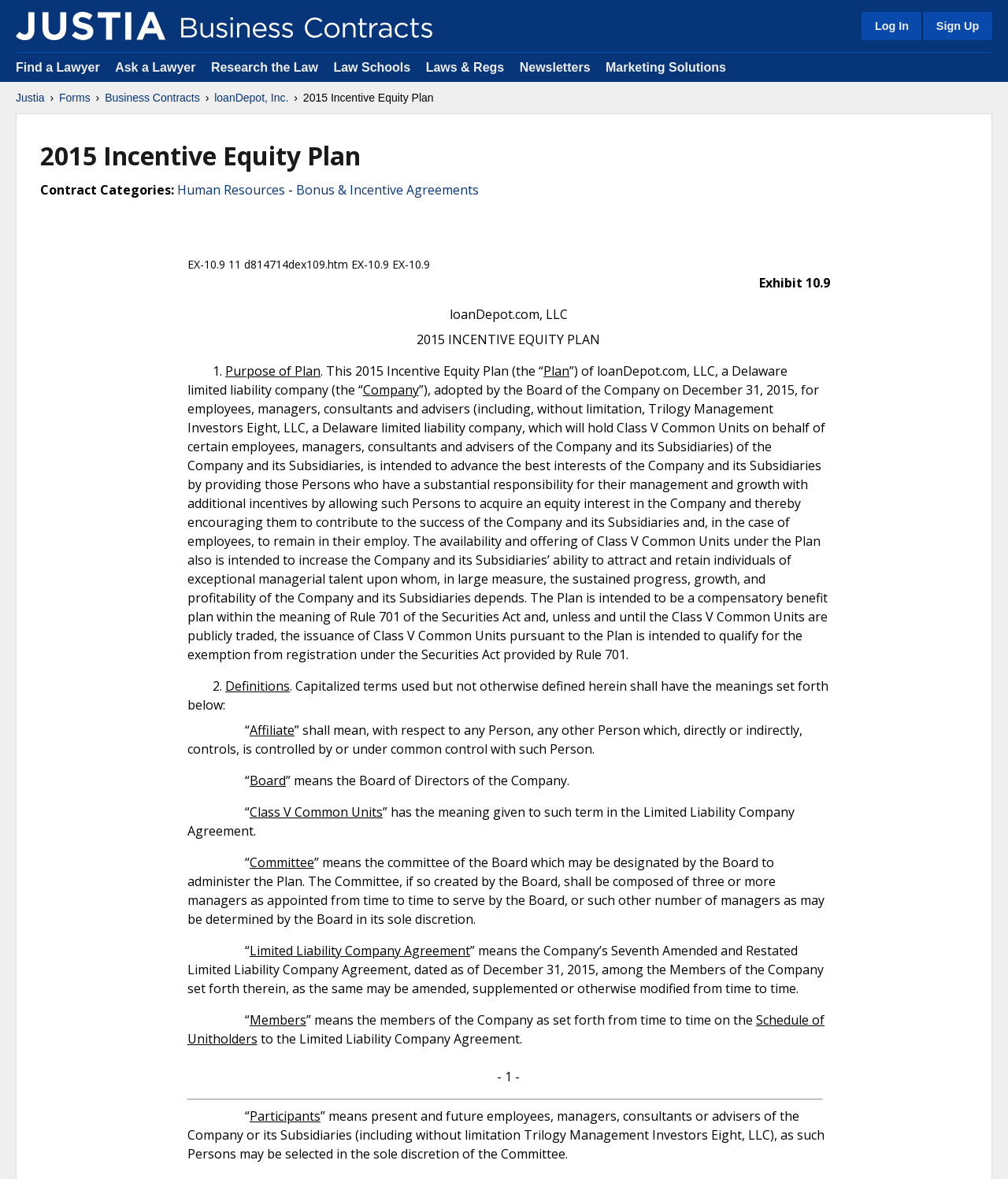Determine the bounding box coordinates of the UI element described below. Use the format (top-left x, top-left y, bottom-right x, bottom-right y) with floating point numbers between 0 and 1: Ask a Lawyer

[0.114, 0.051, 0.198, 0.063]